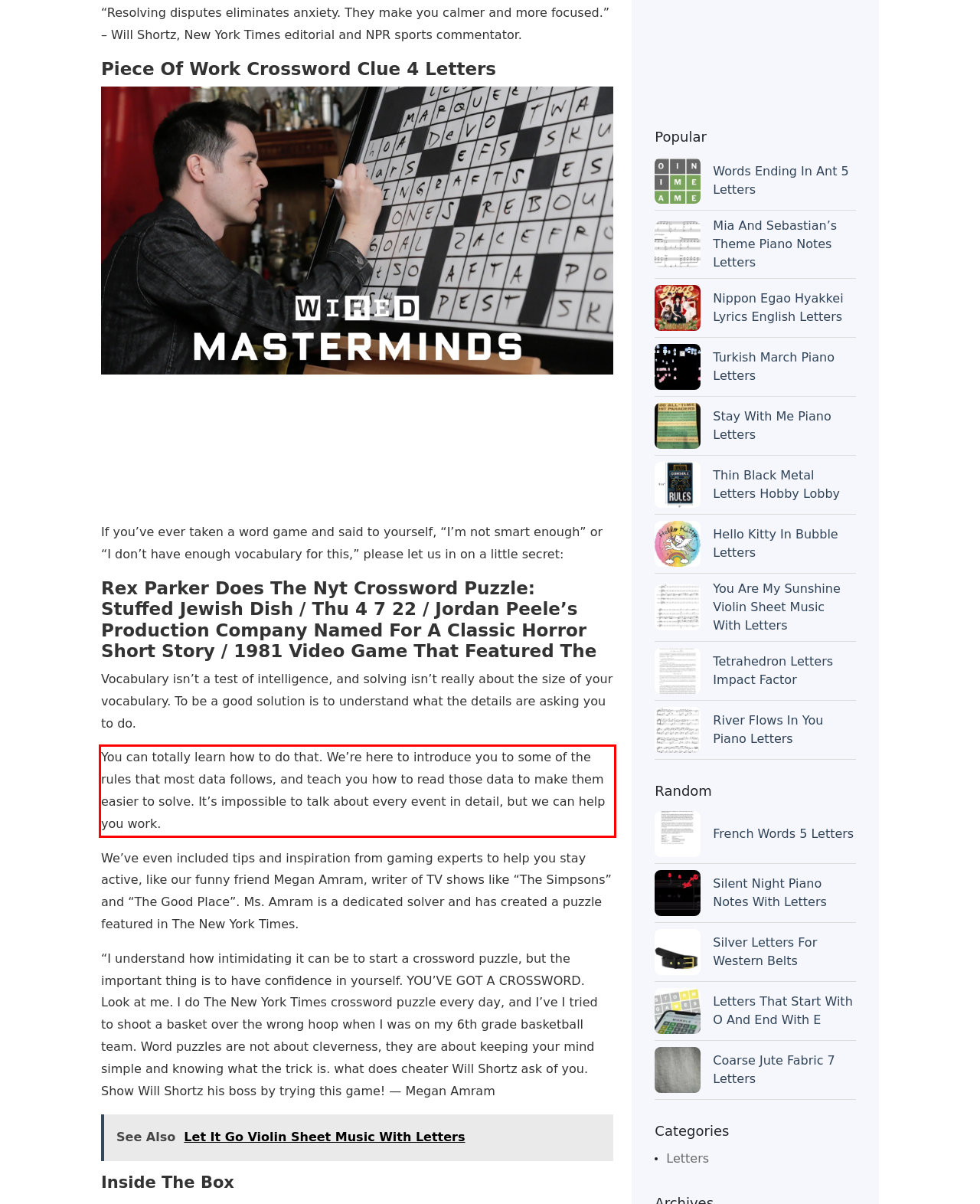You are given a screenshot with a red rectangle. Identify and extract the text within this red bounding box using OCR.

You can totally learn how to do that. We’re here to introduce you to some of the rules that most data follows, and teach you how to read those data to make them easier to solve. It’s impossible to talk about every event in detail, but we can help you work.